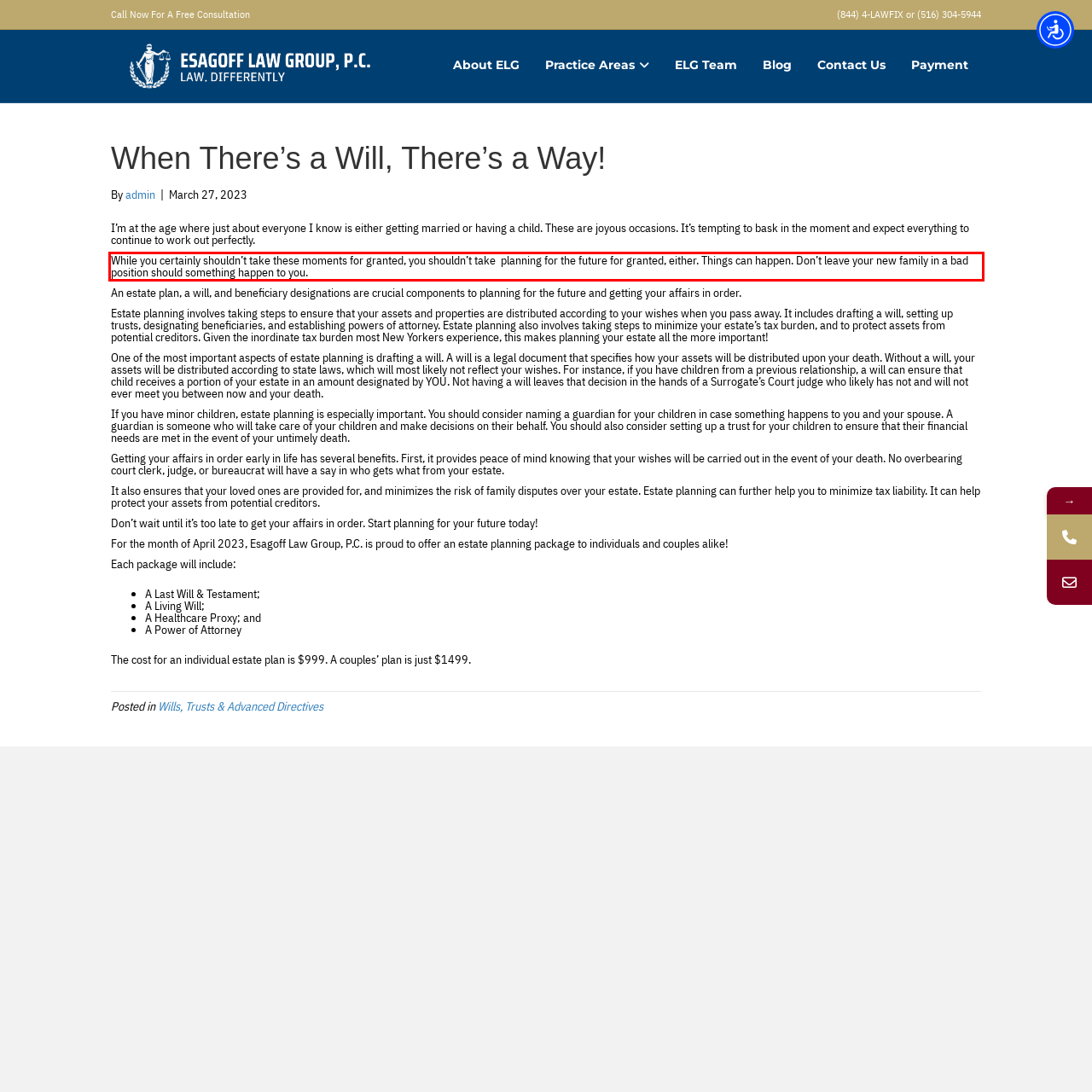Identify the text inside the red bounding box in the provided webpage screenshot and transcribe it.

While you certainly shouldn’t take these moments for granted, you shouldn’t take planning for the future for granted, either. Things can happen. Don’t leave your new family in a bad position should something happen to you.